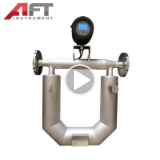Craft a thorough explanation of what is depicted in the image.

This image showcases a digital video of a high-precision Coriolis flow meter designed for measuring mass flow rates of various liquids and gases. The flow meter, highlighted by its sleek metallic design, features a digital display located above the measuring unit. The device is mounted with flanges on either end, allowing for seamless connection to piping systems. The logo of AFT Instrument is prominently displayed at the top left corner, indicating the manufacturer. A play button in the center suggests that viewers can watch a demonstration or detailed explanation of the product in action. This flow meter is ideal for industrial applications where accurate flow measurement is crucial.